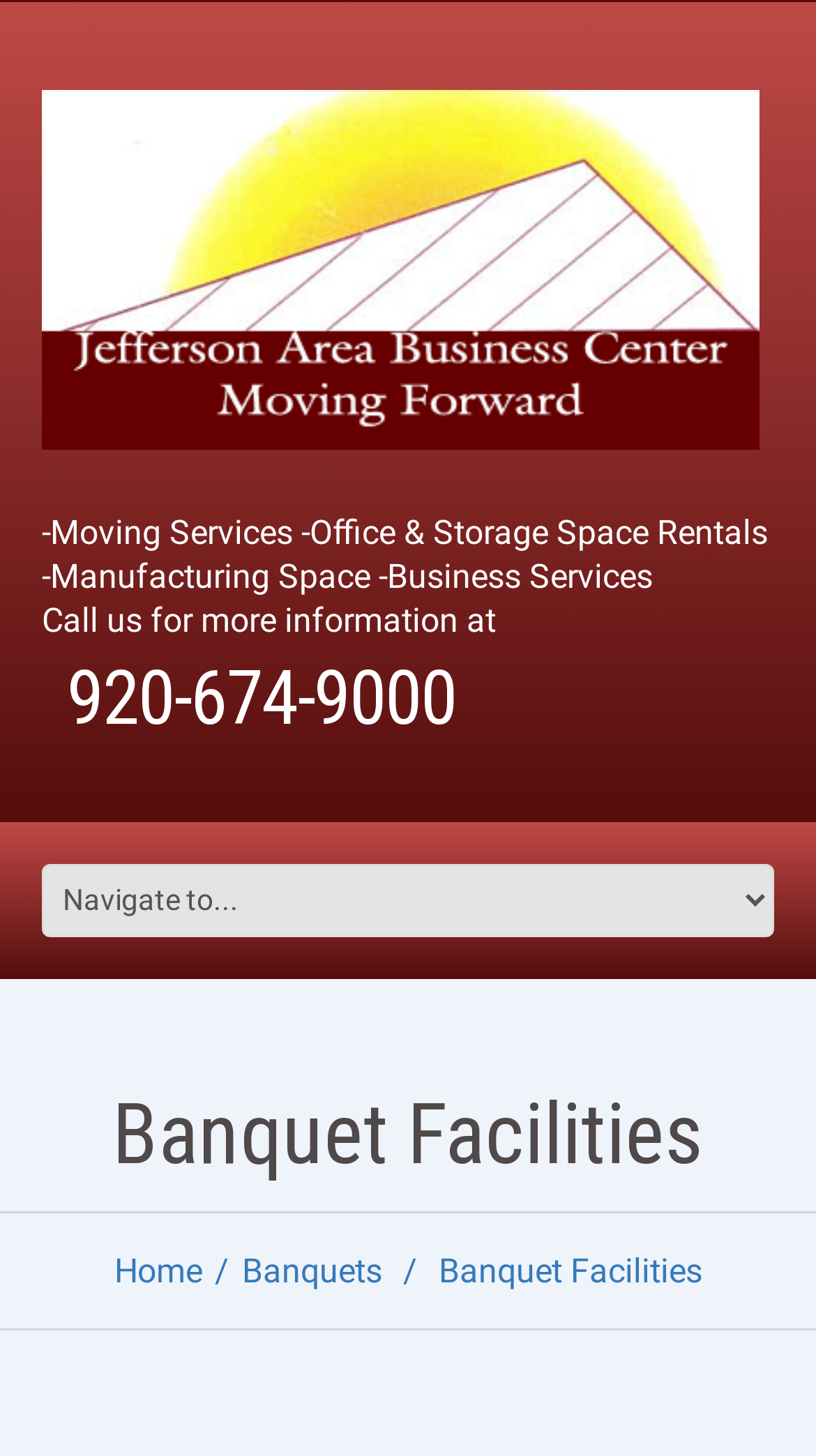Using the provided element description: "alt="Jefferson Area Business Center"", identify the bounding box coordinates. The coordinates should be four floats between 0 and 1 in the order [left, top, right, bottom].

[0.051, 0.062, 0.931, 0.308]